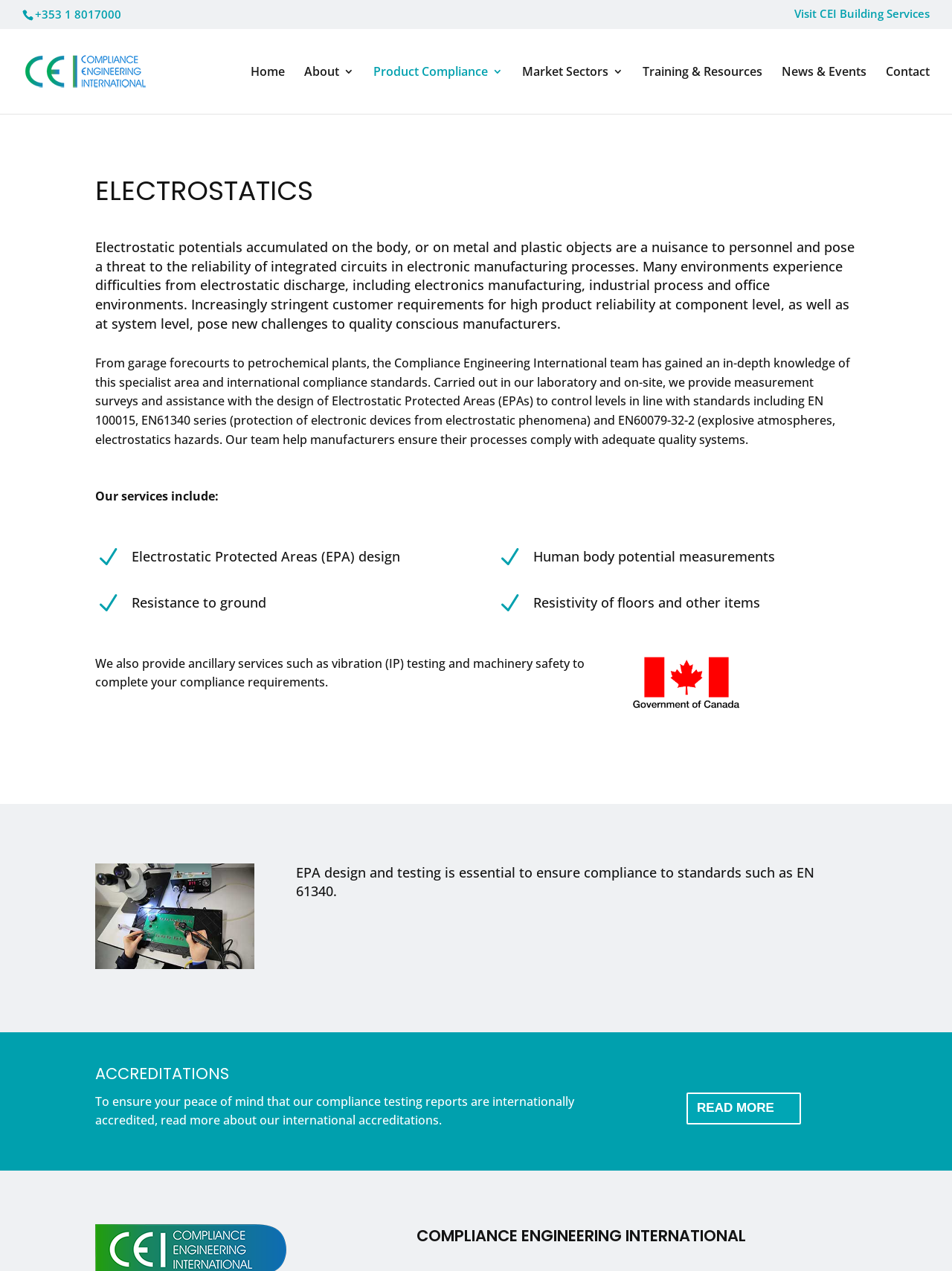Examine the screenshot and answer the question in as much detail as possible: What is the purpose of Compliance Engineering International's accreditations?

The webpage states that Compliance Engineering International's accreditations are intended to provide peace of mind to clients that their compliance testing reports are internationally accredited.